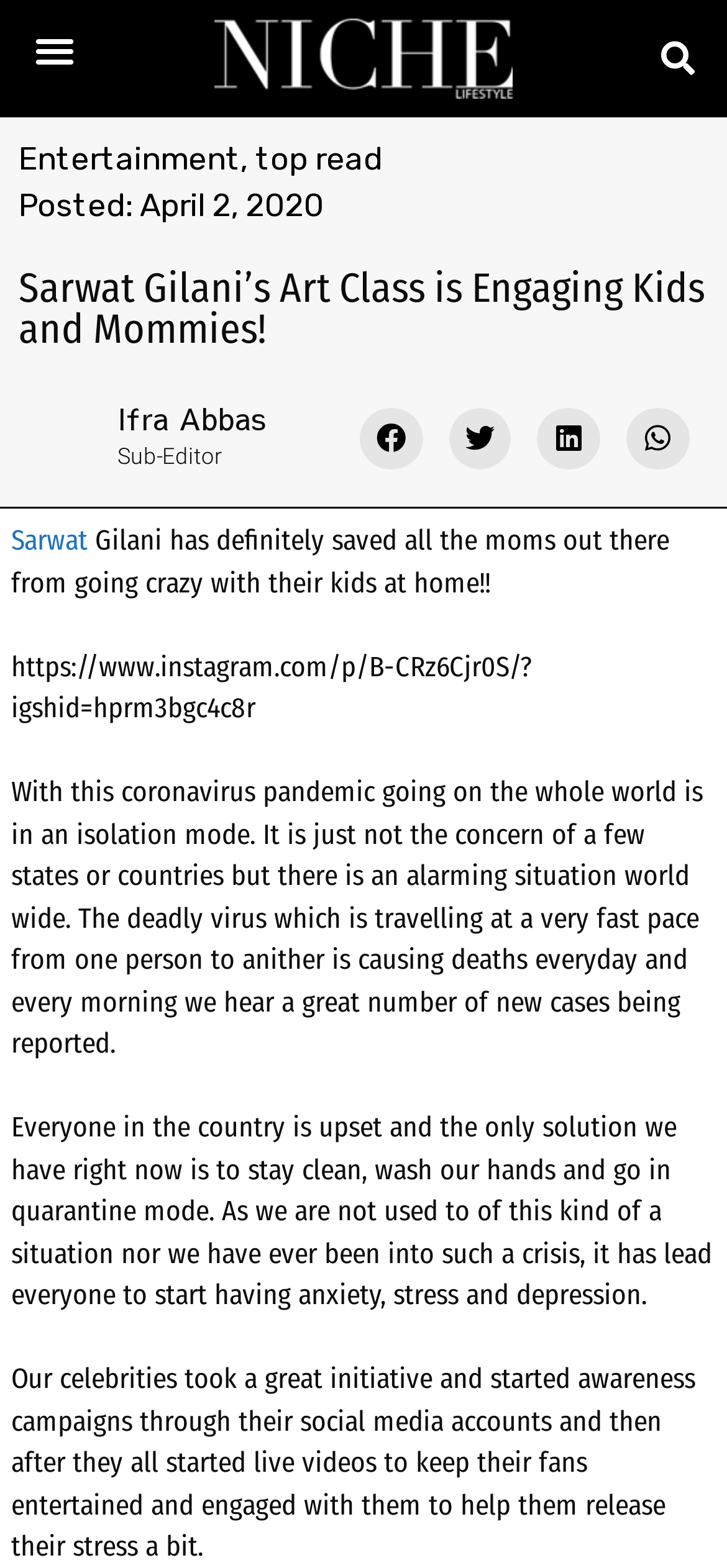Please determine the bounding box coordinates of the section I need to click to accomplish this instruction: "Toggle the menu".

[0.033, 0.012, 0.117, 0.051]